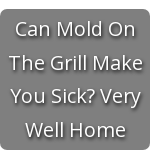Offer an in-depth caption for the image.

The image features a prominent heading that reads "Can Mold On The Grill Make You Sick?," indicating a focus on health concerns related to mold and its potential effects on food safety. Below the title, the phrase "Very Well Home" suggests that this information is presented by a reputable home and wellness platform. The design is likely intended to capture the viewer's attention, highlighting the importance of addressing mold issues in outdoor cooking equipment. This caption emphasizes the relevance of maintaining a clean grill to ensure a safe cooking environment.